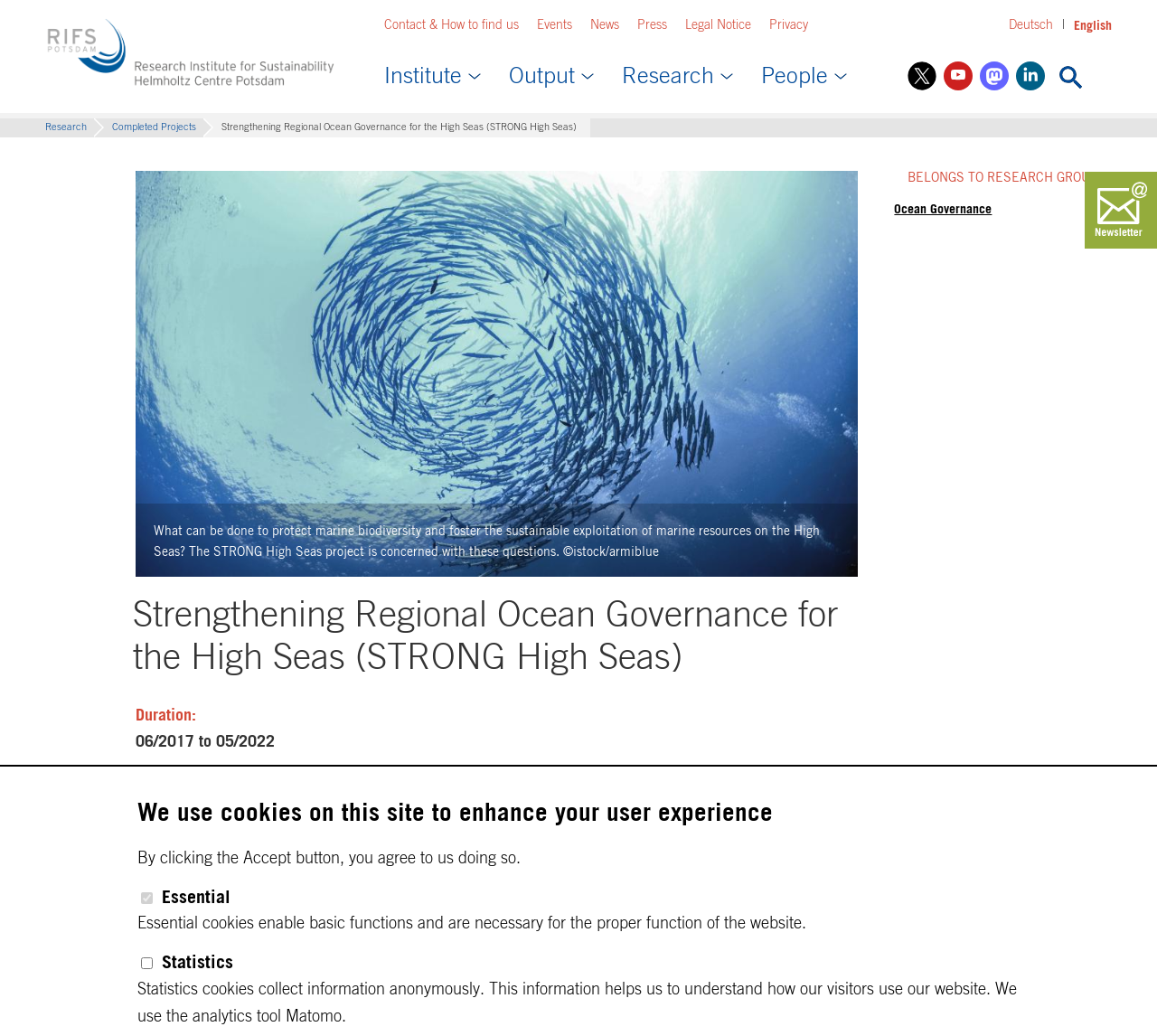Please determine the bounding box coordinates of the section I need to click to accomplish this instruction: "Search for something".

[0.909, 0.057, 0.941, 0.092]